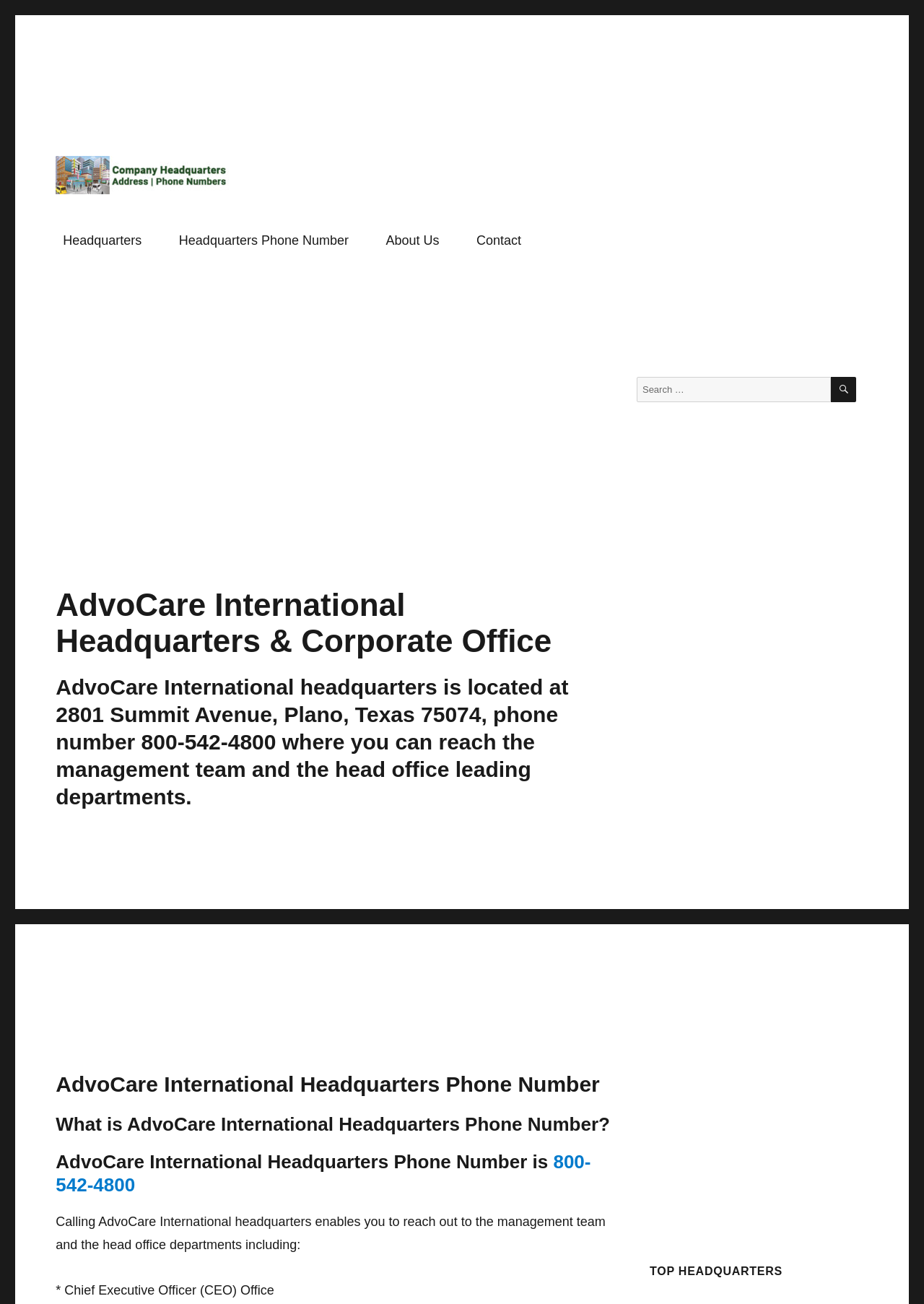Please use the details from the image to answer the following question comprehensively:
What is the phone number of AdvoCare International headquarters?

I found the phone number by looking at the heading that says 'AdvoCare International headquarters is located at 2801 Summit Avenue, Plano, Texas 75074, phone number 800-542-4800' and also by looking at the link that says '800-542-4800'.